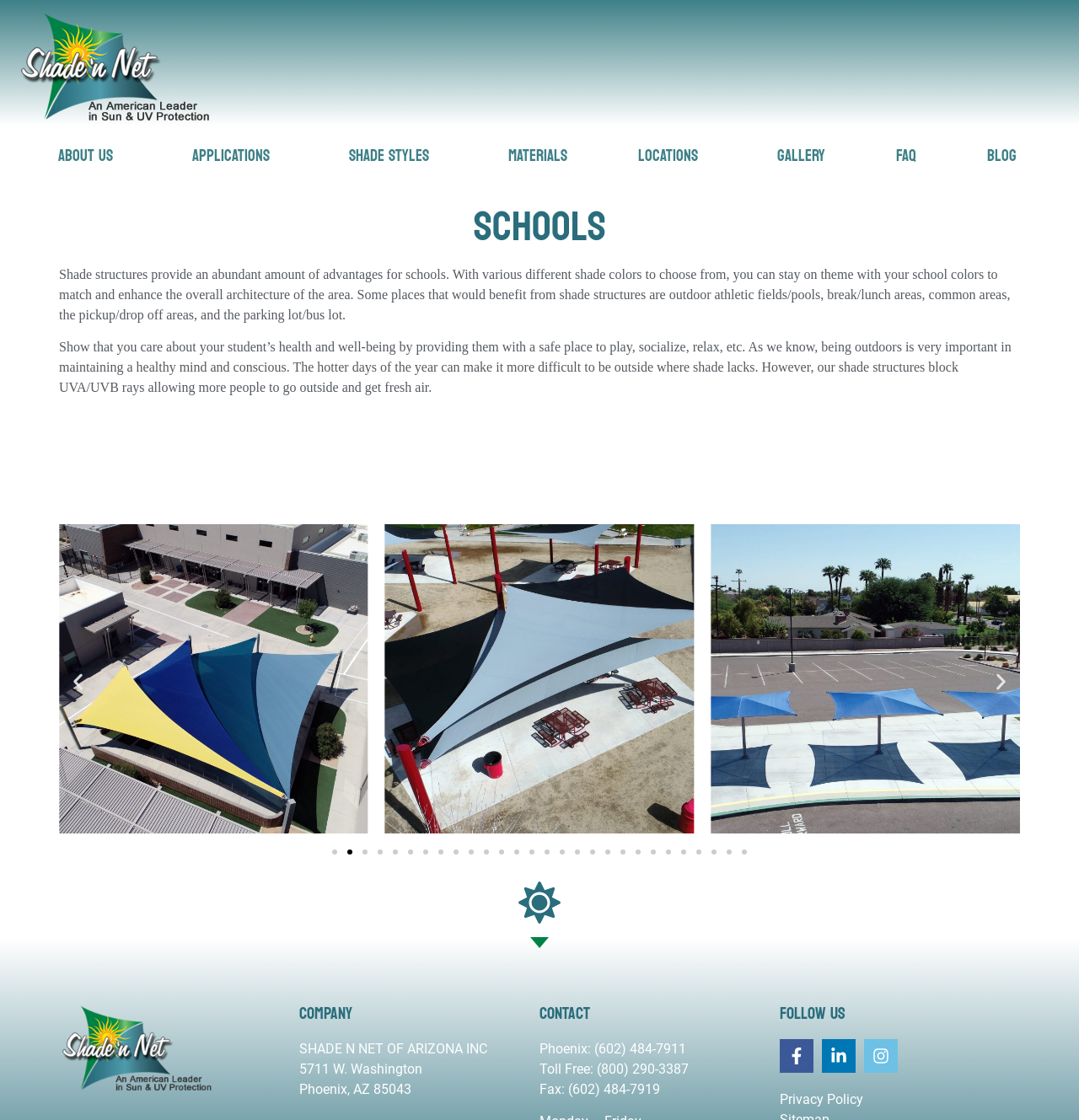Identify the bounding box coordinates for the element you need to click to achieve the following task: "Click on ABOUT US". The coordinates must be four float values ranging from 0 to 1, formatted as [left, top, right, bottom].

[0.041, 0.131, 0.126, 0.147]